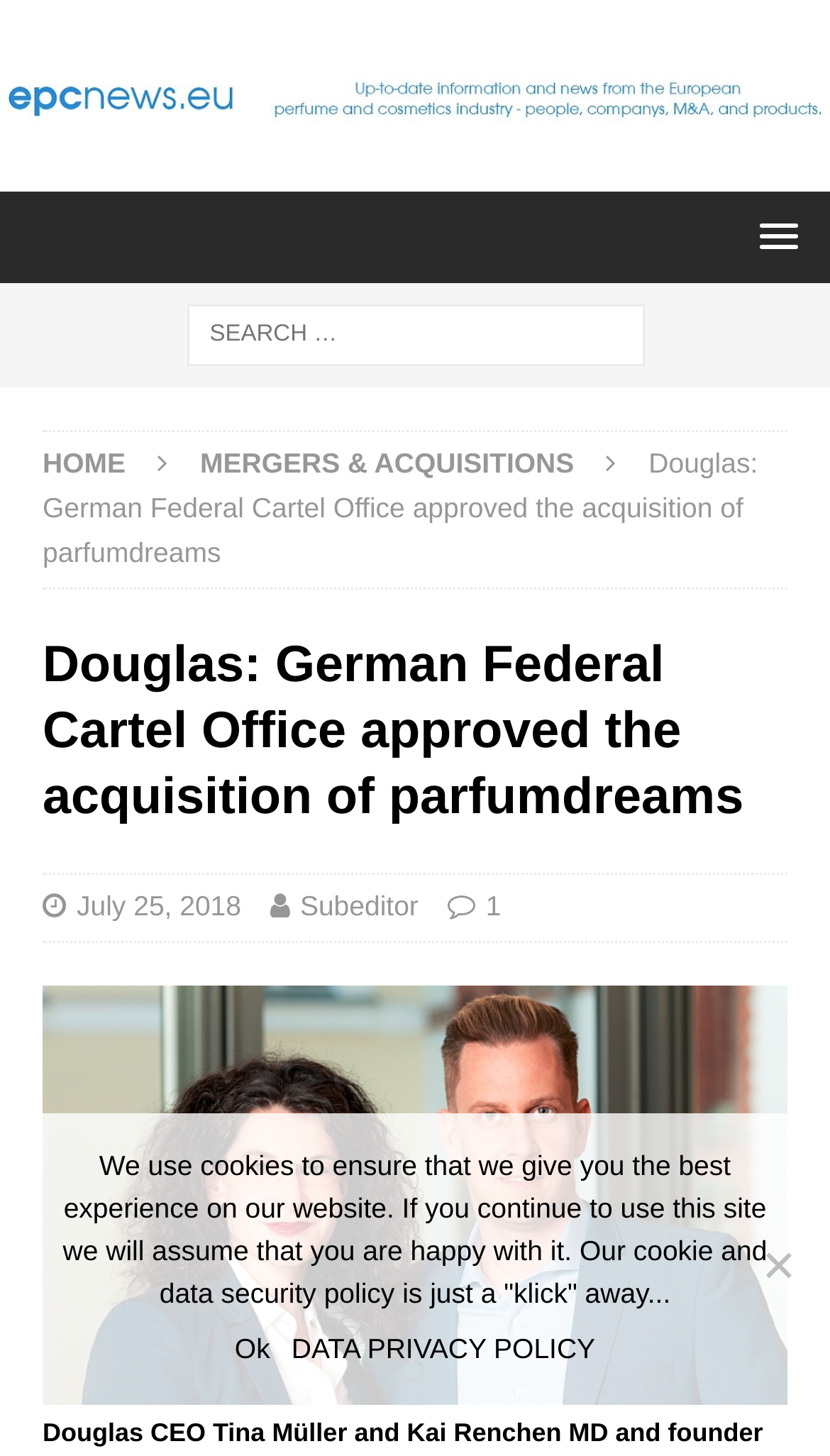Summarize the webpage with intricate details.

The webpage appears to be a news article page, with a focus on the European perfumery and cosmetics industry. At the top left corner, there is a logo and a link to "EPCnews - European Perfumery and Cosmetics NEWS". Next to it, on the top right corner, there is a menu icon with a popup.

Below the logo, there is a search bar with a label "Search for:" where users can input their search queries. On the same horizontal level, there are links to "HOME" and "MERGERS & ACQUISITIONS" on the left and right sides, respectively.

The main content of the page is a news article with the title "Douglas: German Federal Cartel Office approved the acquisition of parfumdreams", which is also the title of the webpage. The article has a header section with the title, followed by a section with links to the publication date, author, and a comment count.

Below the header section, there is a large image featuring Douglas CEO Tina Müller and Kai Renchen. The image takes up most of the width of the page.

At the bottom of the page, there is a cookie notice dialog with a message about the website's cookie policy. The dialog has a link to the "DATA PRIVACY POLICY" and an "Ok" button to acknowledge the notice. There is also a "No" button on the bottom right corner of the dialog, but its purpose is unclear.